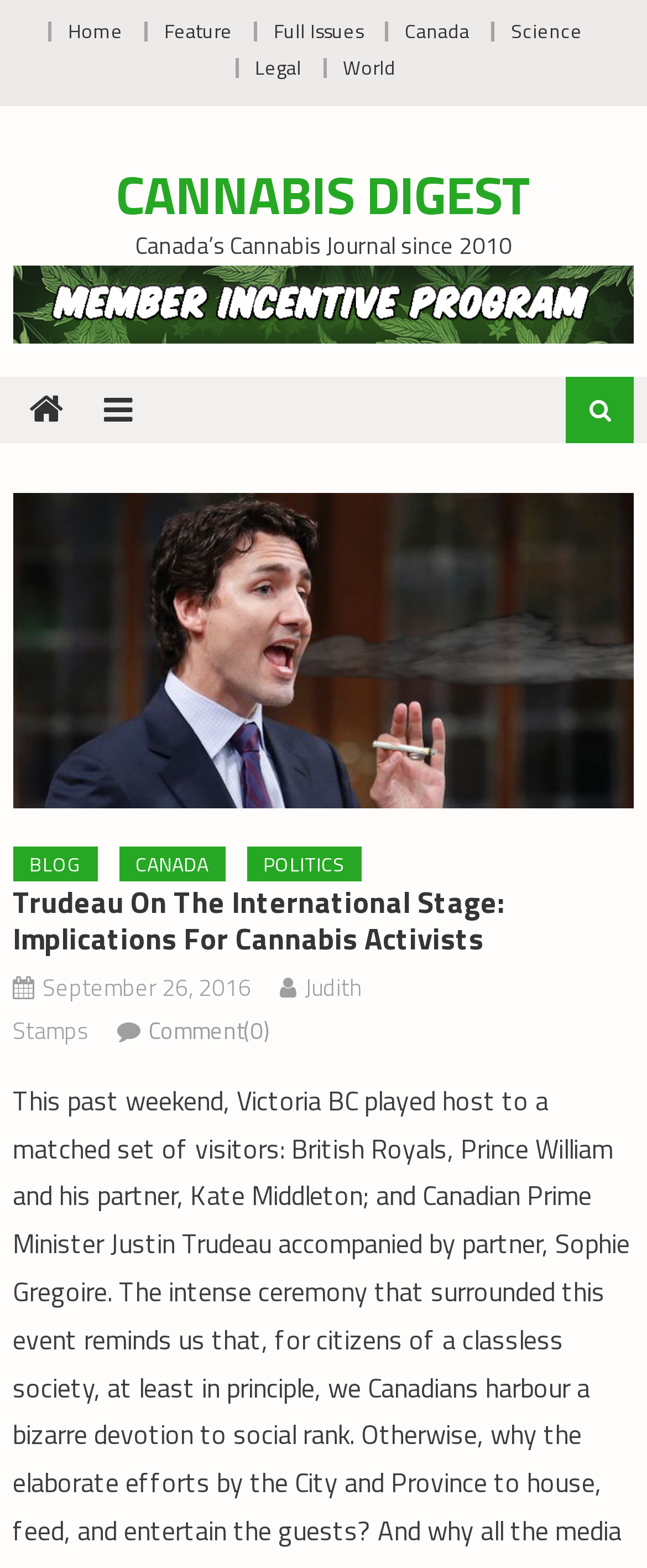Specify the bounding box coordinates of the element's region that should be clicked to achieve the following instruction: "read full issues". The bounding box coordinates consist of four float numbers between 0 and 1, in the format [left, top, right, bottom].

[0.423, 0.01, 0.562, 0.03]